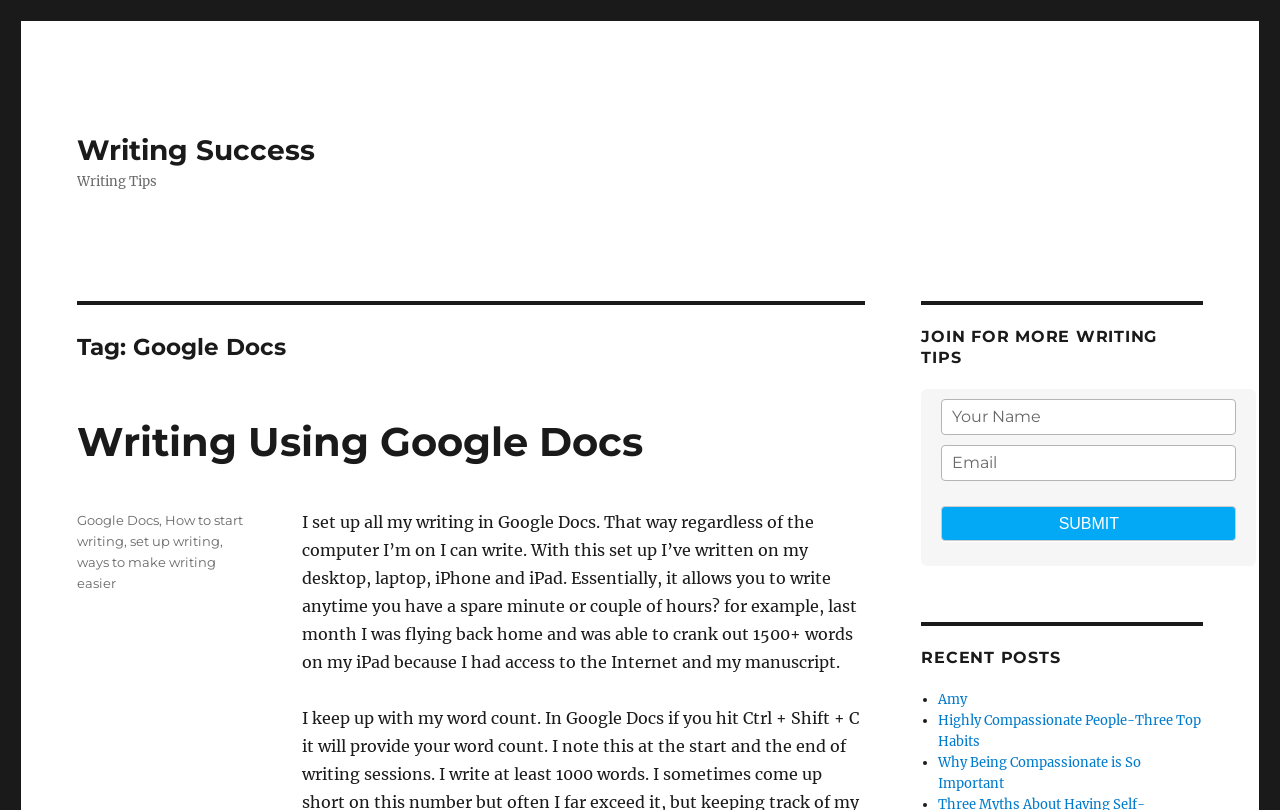Determine the bounding box coordinates of the section I need to click to execute the following instruction: "Enter your name". Provide the coordinates as four float numbers between 0 and 1, i.e., [left, top, right, bottom].

[0.735, 0.493, 0.966, 0.537]